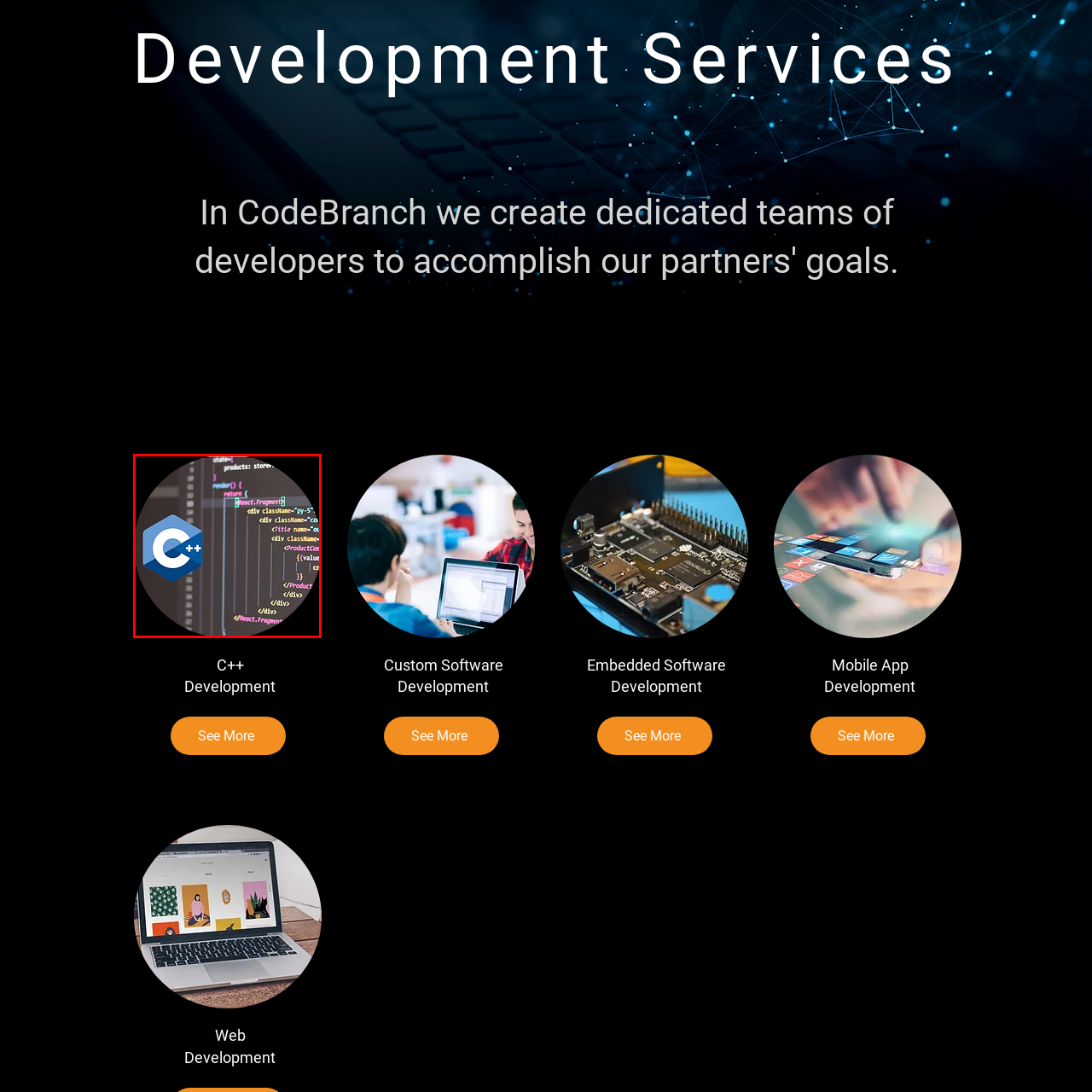What is shown in the blurred background?
Look at the image section surrounded by the red bounding box and provide a concise answer in one word or phrase.

Lines of code